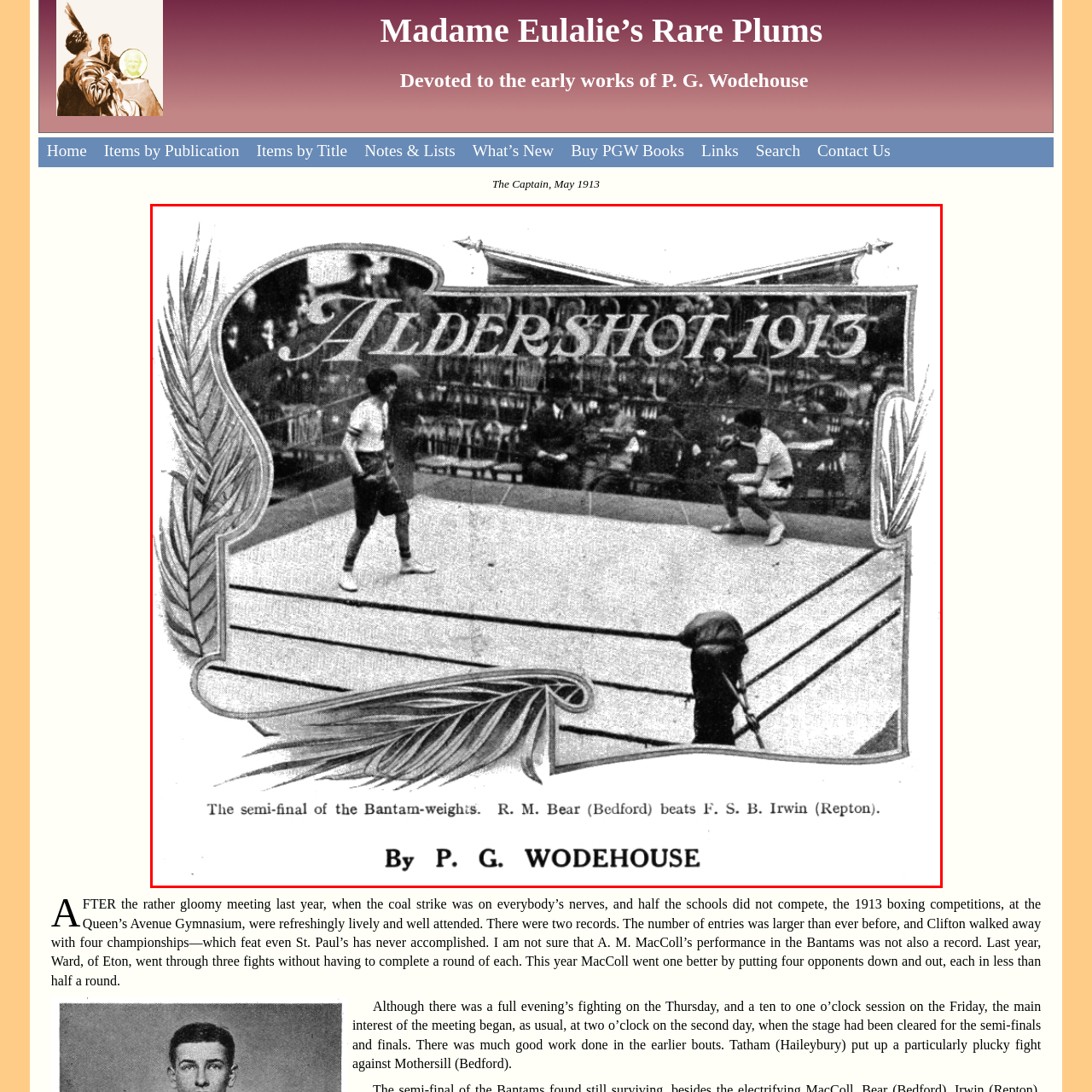Observe the image enclosed by the red rectangle, then respond to the question in one word or phrase:
Where is the boxing match taking place?

Queen’s Avenue Gymnasium